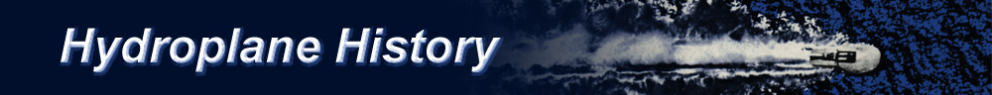Using the elements shown in the image, answer the question comprehensively: What is the purpose of the textual element?

The textual element, 'Hydroplane History', is prominently displayed in a modern, bold font, indicating the focus of the image on the rich and vibrant legacy of hydroplane racing, setting the tone for a content-rich exploration of the sport.